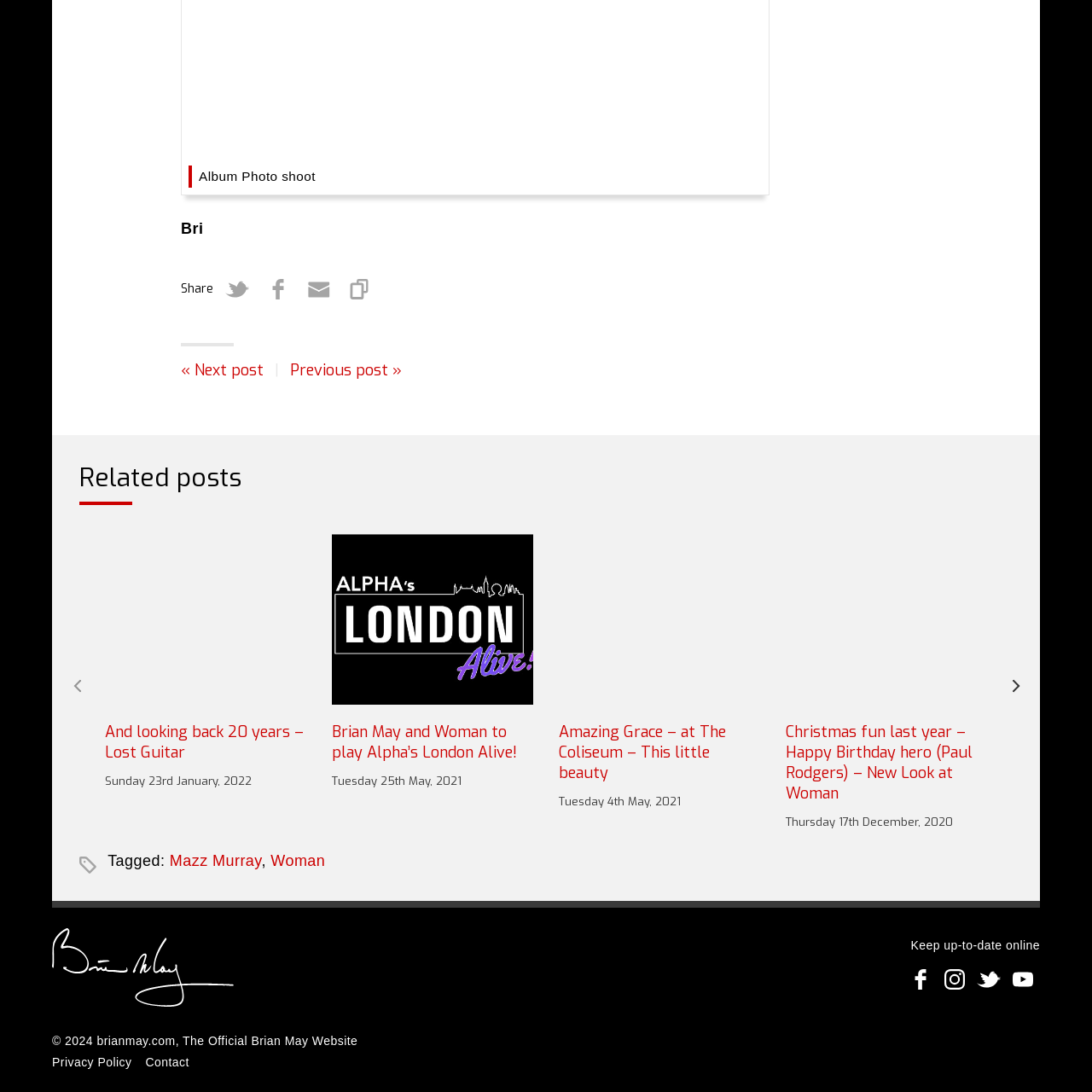What is the scene depicted in the image?
Analyze the image inside the red bounding box and provide a one-word or short-phrase answer to the question.

Musical performance